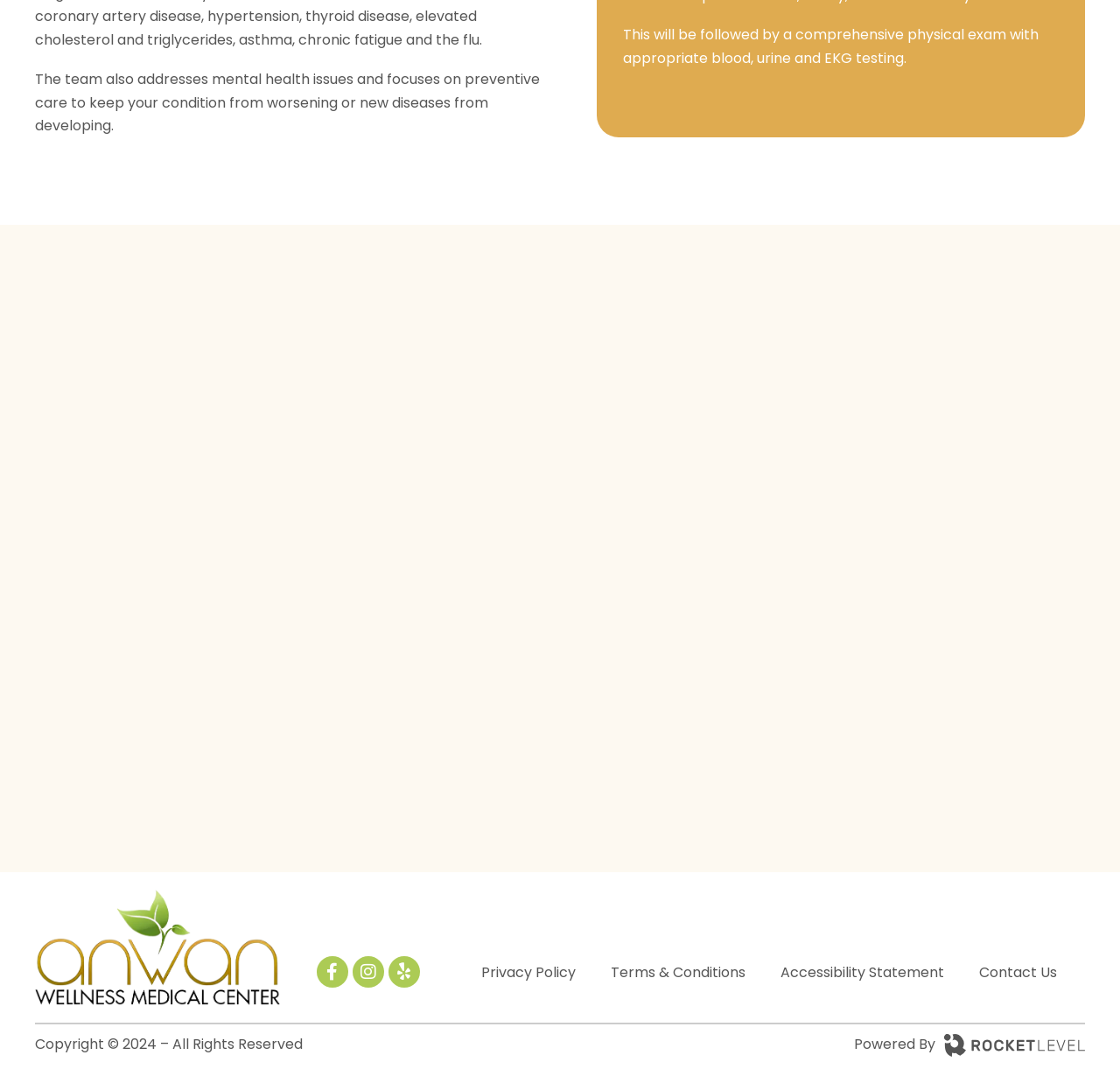Please specify the bounding box coordinates in the format (top-left x, top-left y, bottom-right x, bottom-right y), with values ranging from 0 to 1. Identify the bounding box for the UI component described as follows: parent_node: Powered By

[0.843, 0.954, 0.969, 0.976]